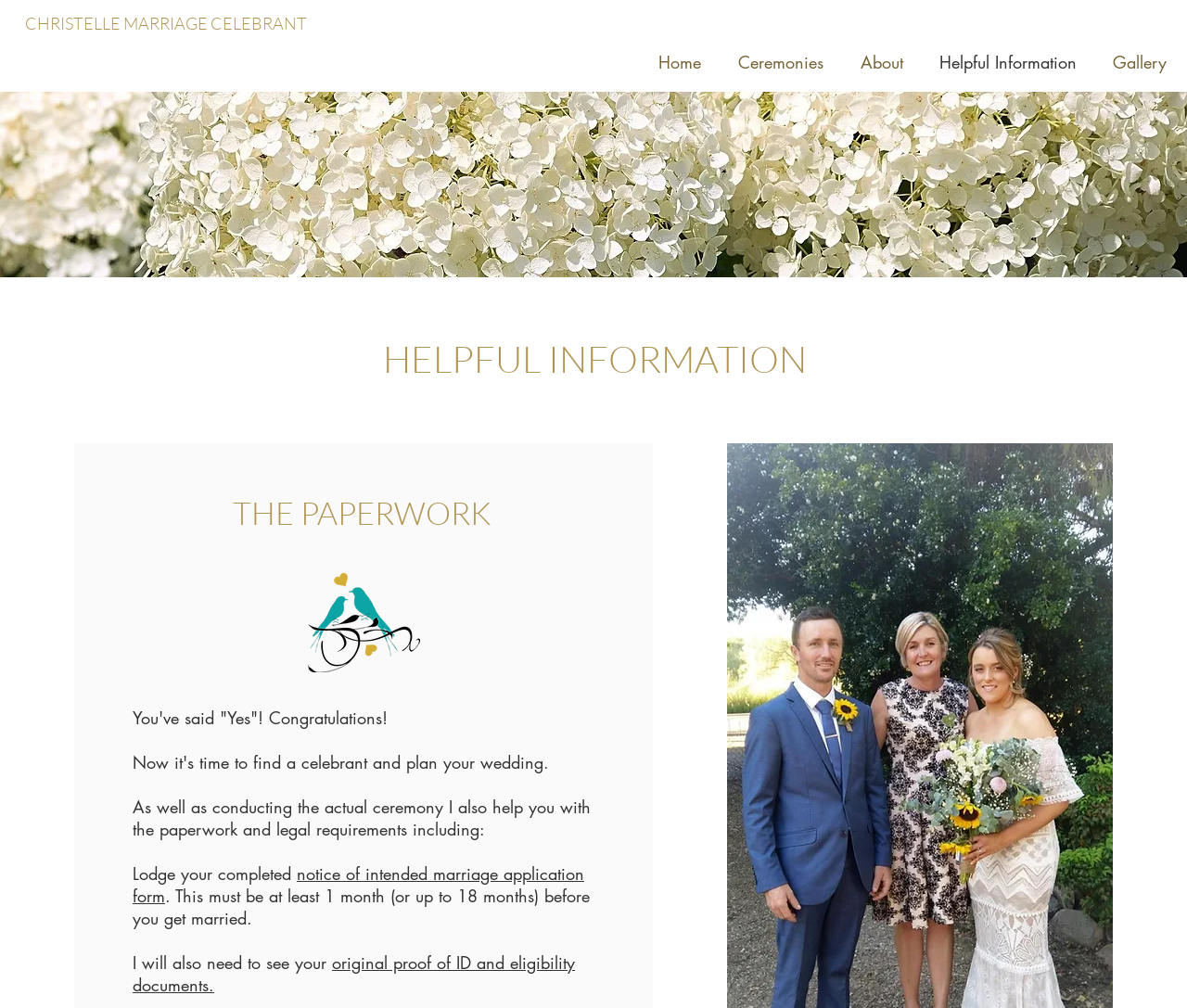Select the bounding box coordinates of the element I need to click to carry out the following instruction: "View the 'notice of intended marriage application form'".

[0.112, 0.856, 0.492, 0.9]